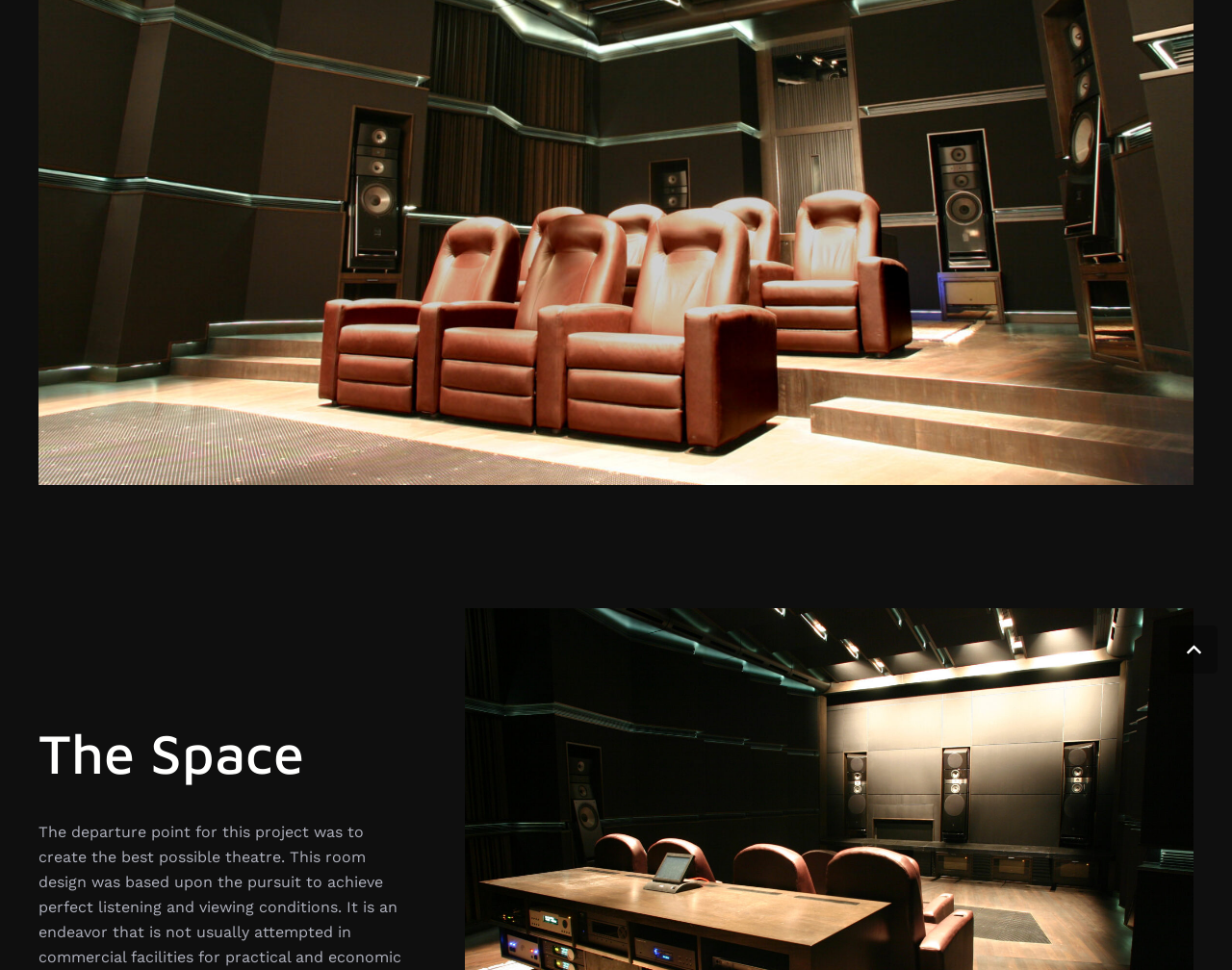Find the bounding box coordinates for the HTML element described as: "Ubisoft New Motion Capture Stage". The coordinates should consist of four float values between 0 and 1, i.e., [left, top, right, bottom].

[0.284, 0.37, 0.458, 0.415]